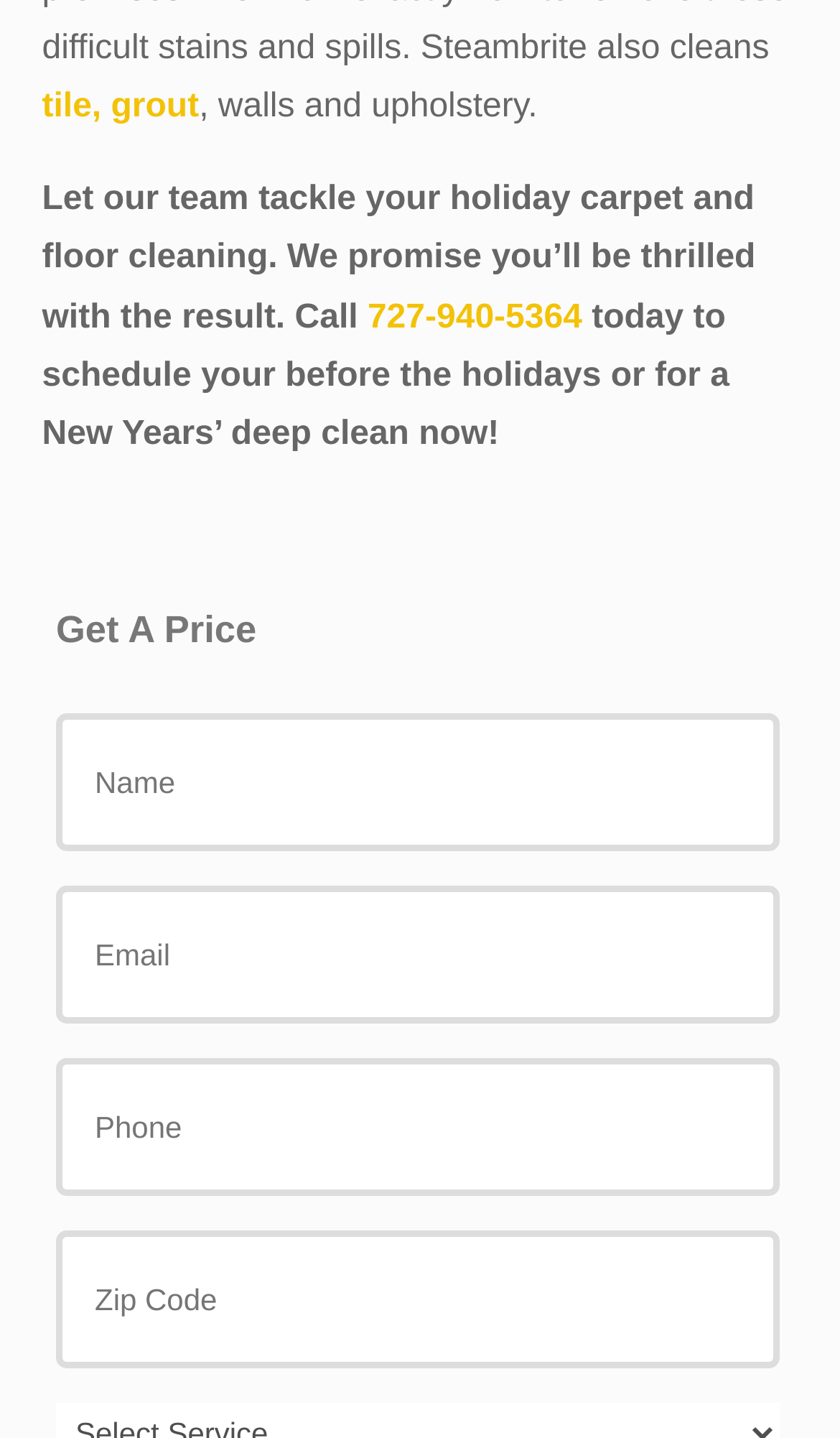How many textboxes are required on the webpage?
Based on the image, please offer an in-depth response to the question.

There are four textboxes on the webpage, but only two of them are marked as 'required: True', which are the first two textboxes under the heading 'Get A Price'.